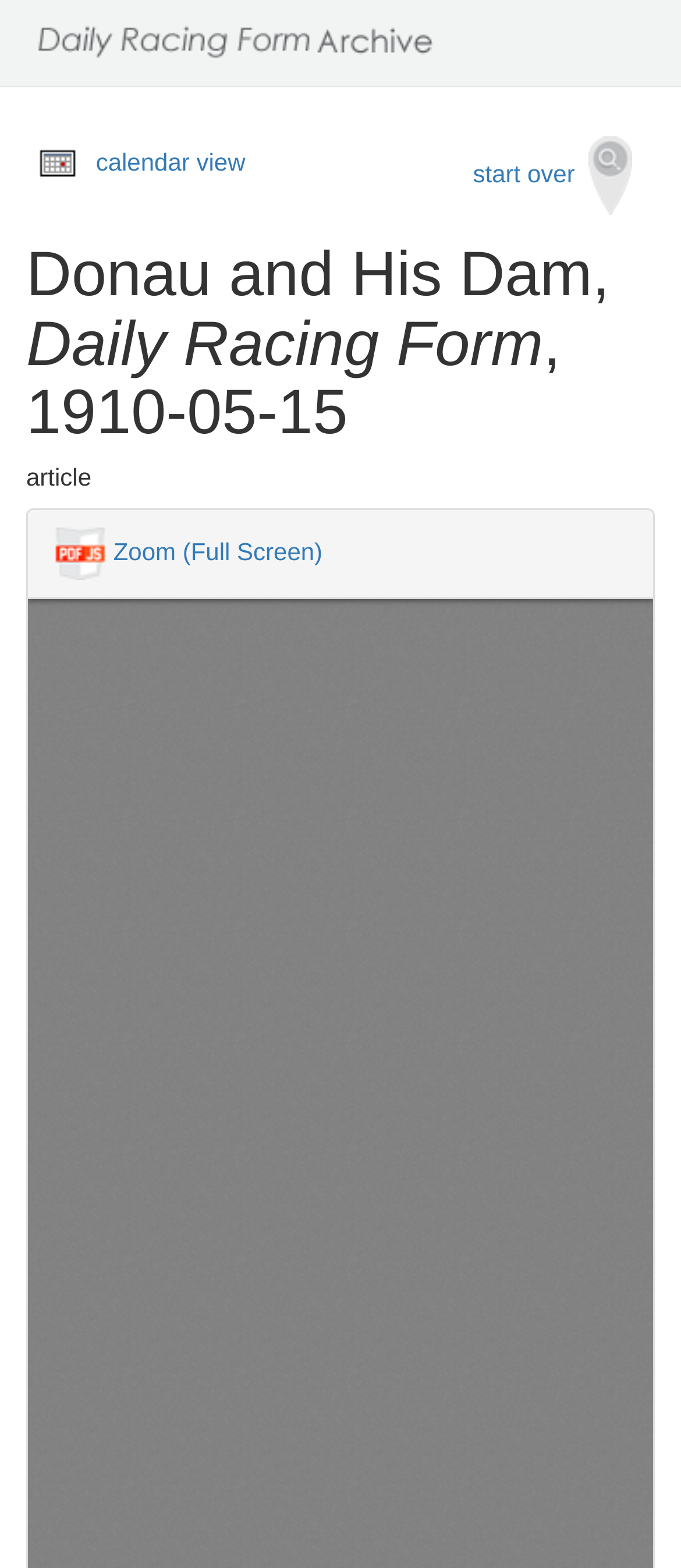Can you extract the headline from the webpage for me?

Donau and His Dam, Daily Racing Form, 1910-05-15